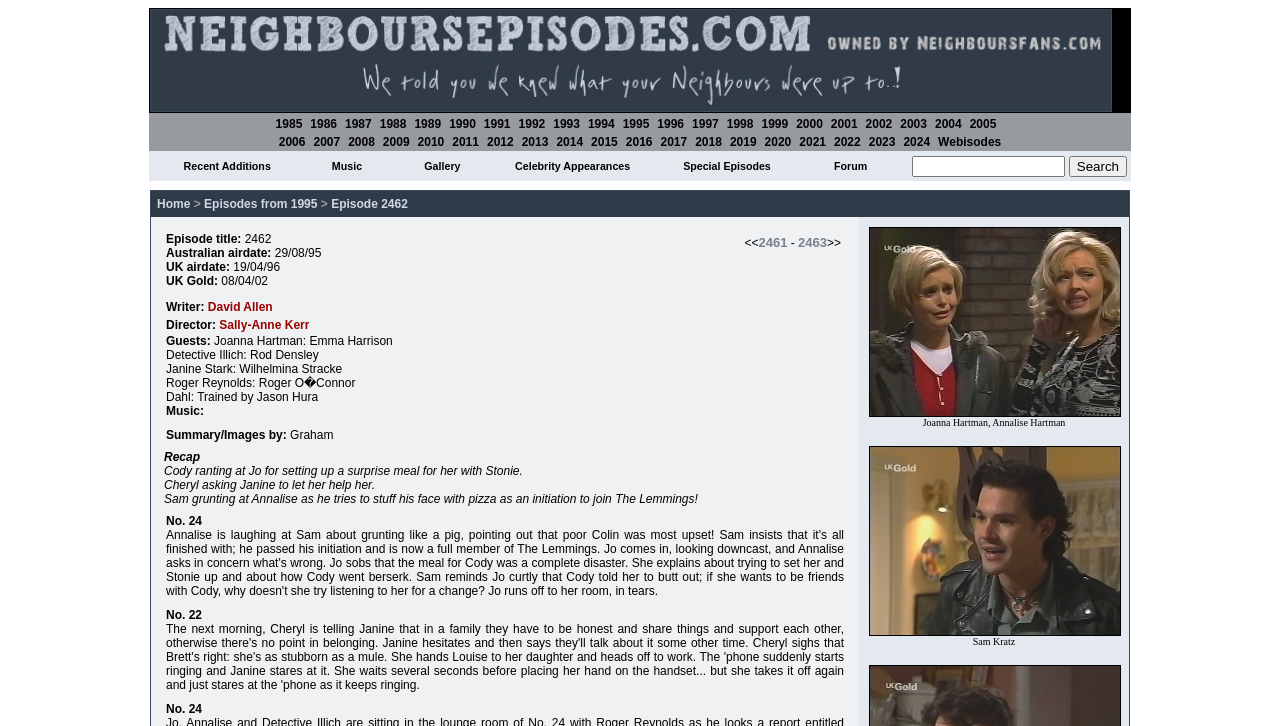Find the bounding box coordinates for the UI element whose description is: "2461". The coordinates should be four float numbers between 0 and 1, in the format [left, top, right, bottom].

[0.593, 0.324, 0.615, 0.345]